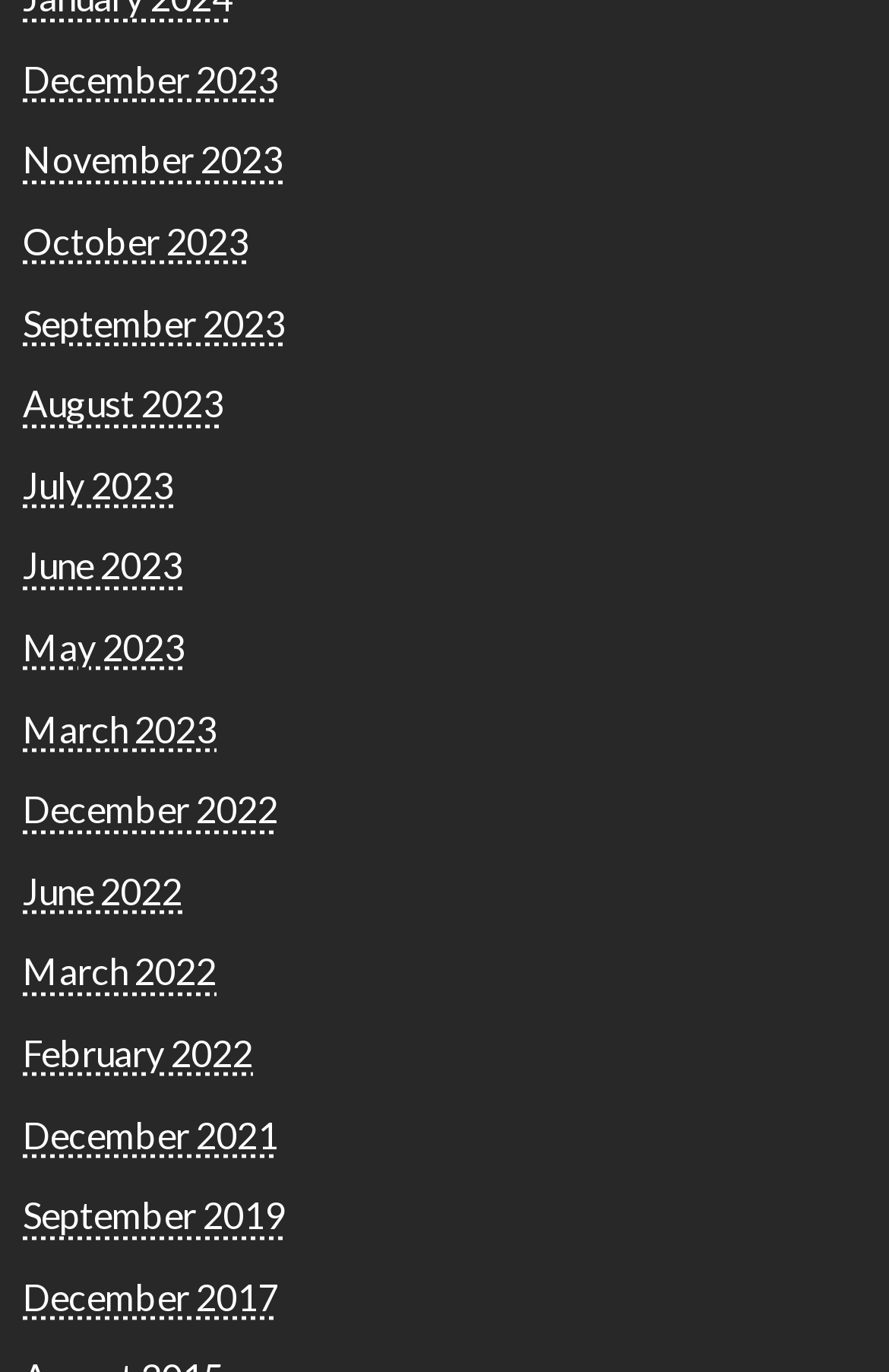Please give the bounding box coordinates of the area that should be clicked to fulfill the following instruction: "View December 2023". The coordinates should be in the format of four float numbers from 0 to 1, i.e., [left, top, right, bottom].

[0.026, 0.041, 0.313, 0.073]